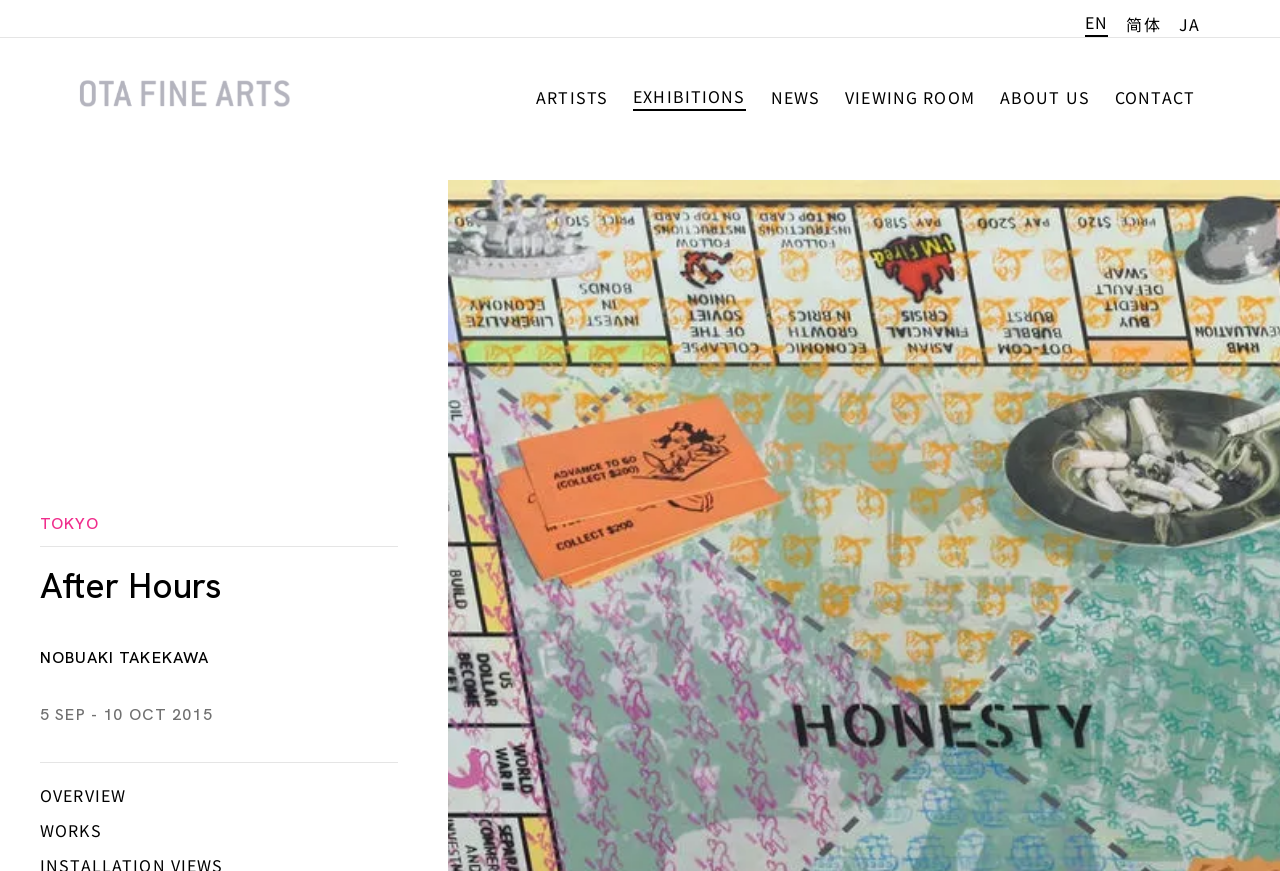Using the information in the image, could you please answer the following question in detail:
What are the two navigation options on the top right corner?

The webpage has three links on the top right corner with static texts 'EN', '简体', and 'JA' which suggest that the navigation options are to translate the site to English, Chinese (Simplified), and Japanese respectively.